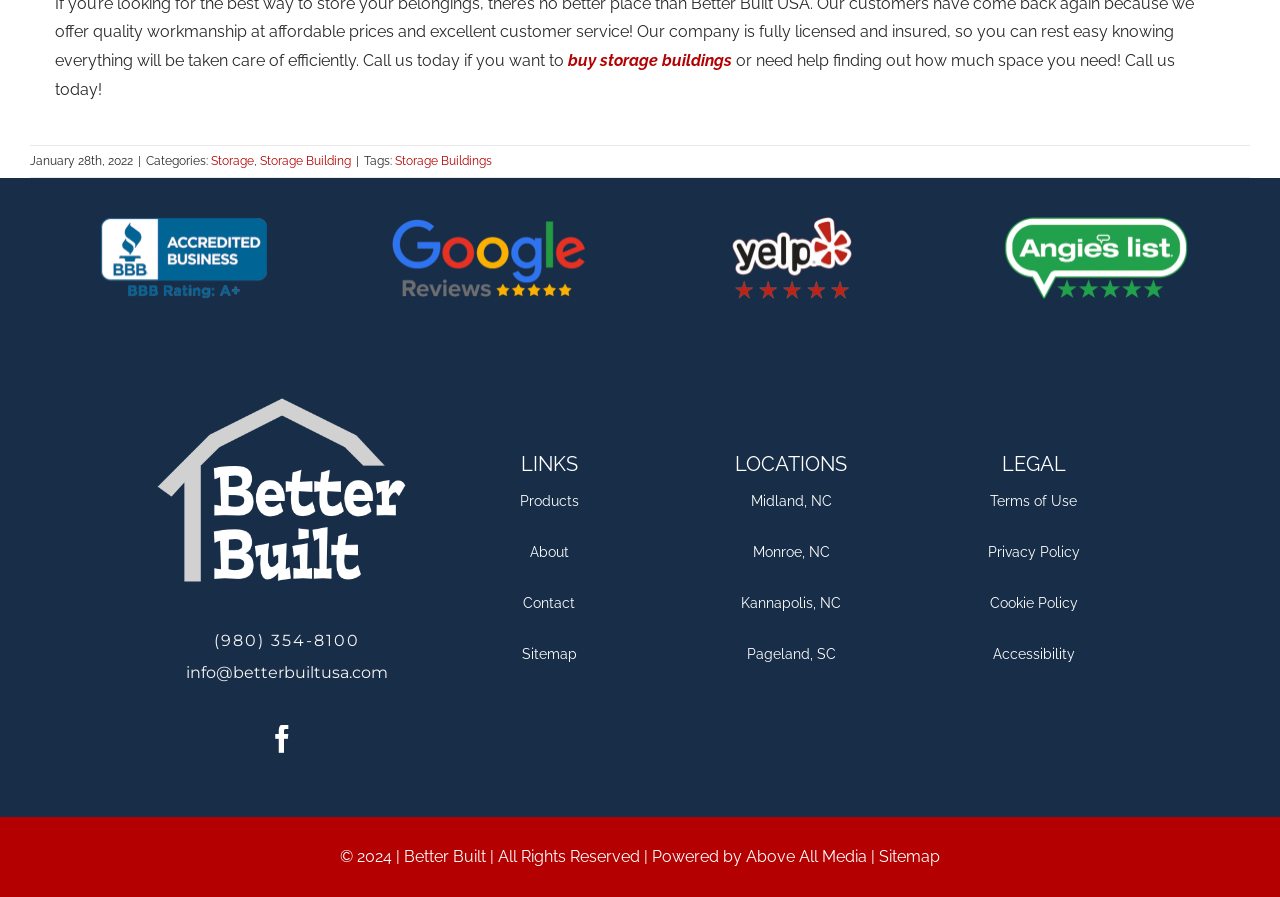Find the bounding box coordinates of the clickable element required to execute the following instruction: "view the 'Terms of Use'". Provide the coordinates as four float numbers between 0 and 1, i.e., [left, top, right, bottom].

[0.736, 0.546, 0.879, 0.574]